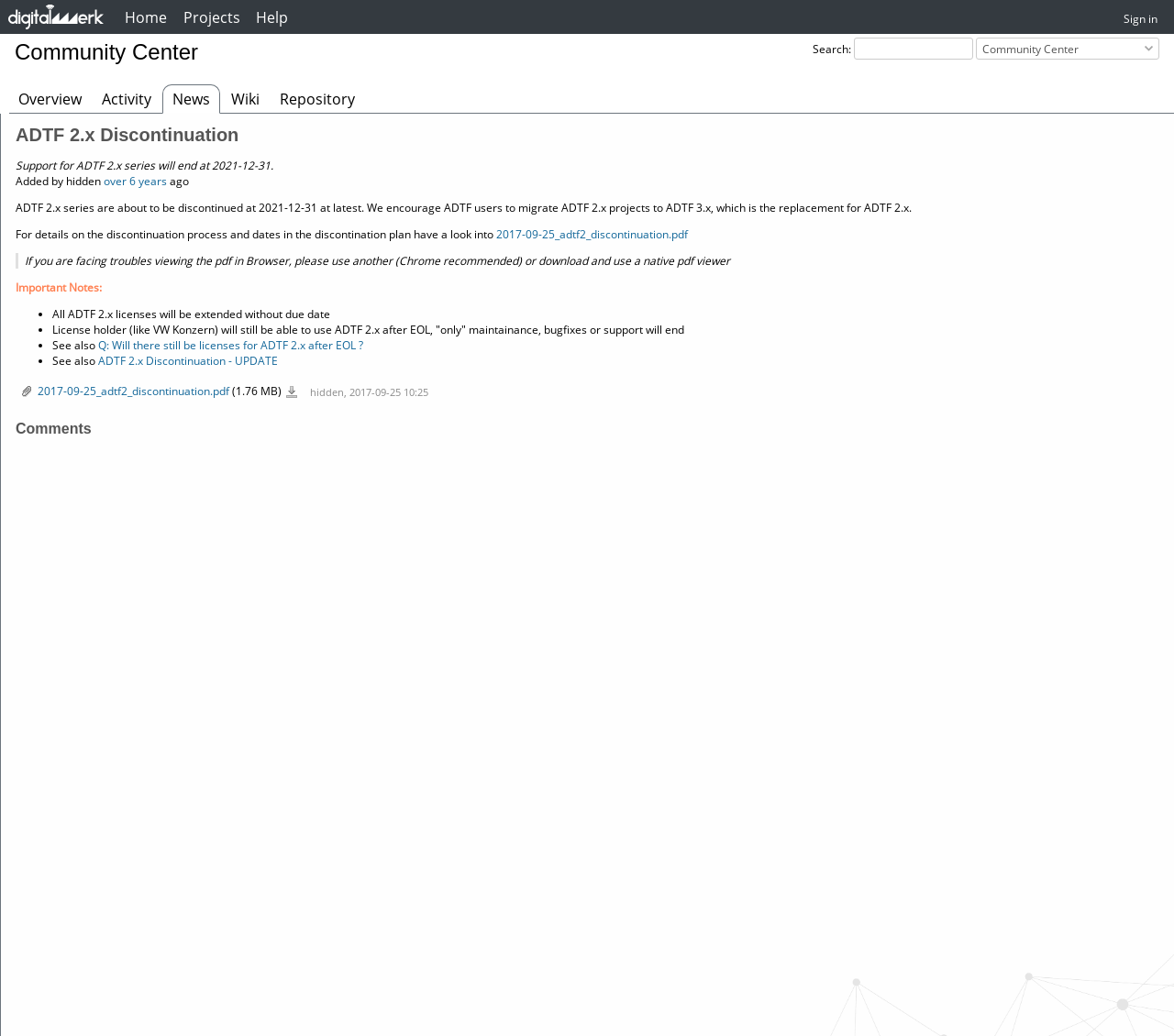Please specify the coordinates of the bounding box for the element that should be clicked to carry out this instruction: "Search for something". The coordinates must be four float numbers between 0 and 1, formatted as [left, top, right, bottom].

[0.727, 0.036, 0.829, 0.057]